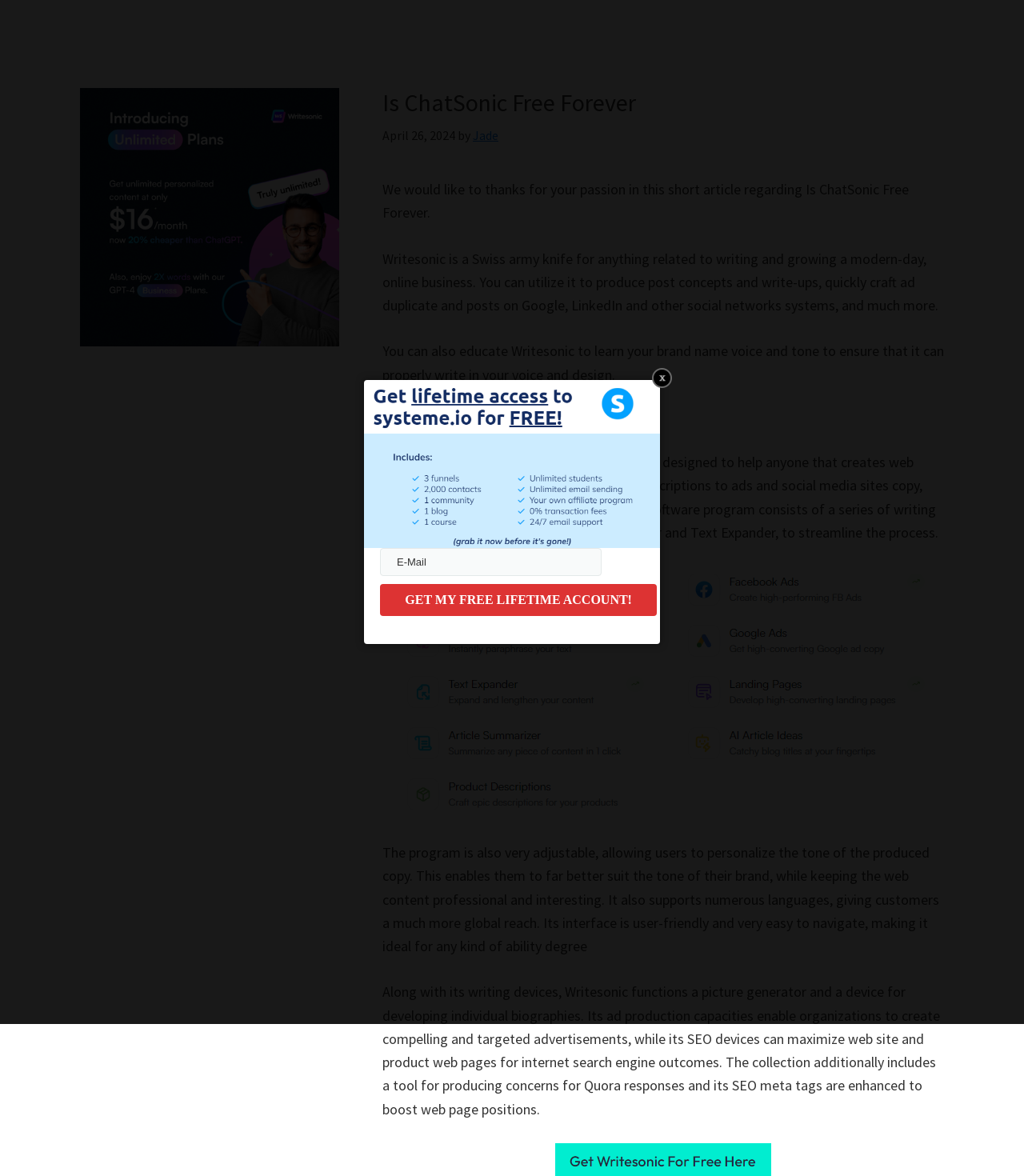What is the purpose of Writesonic?
Using the image, give a concise answer in the form of a single word or short phrase.

Content generation